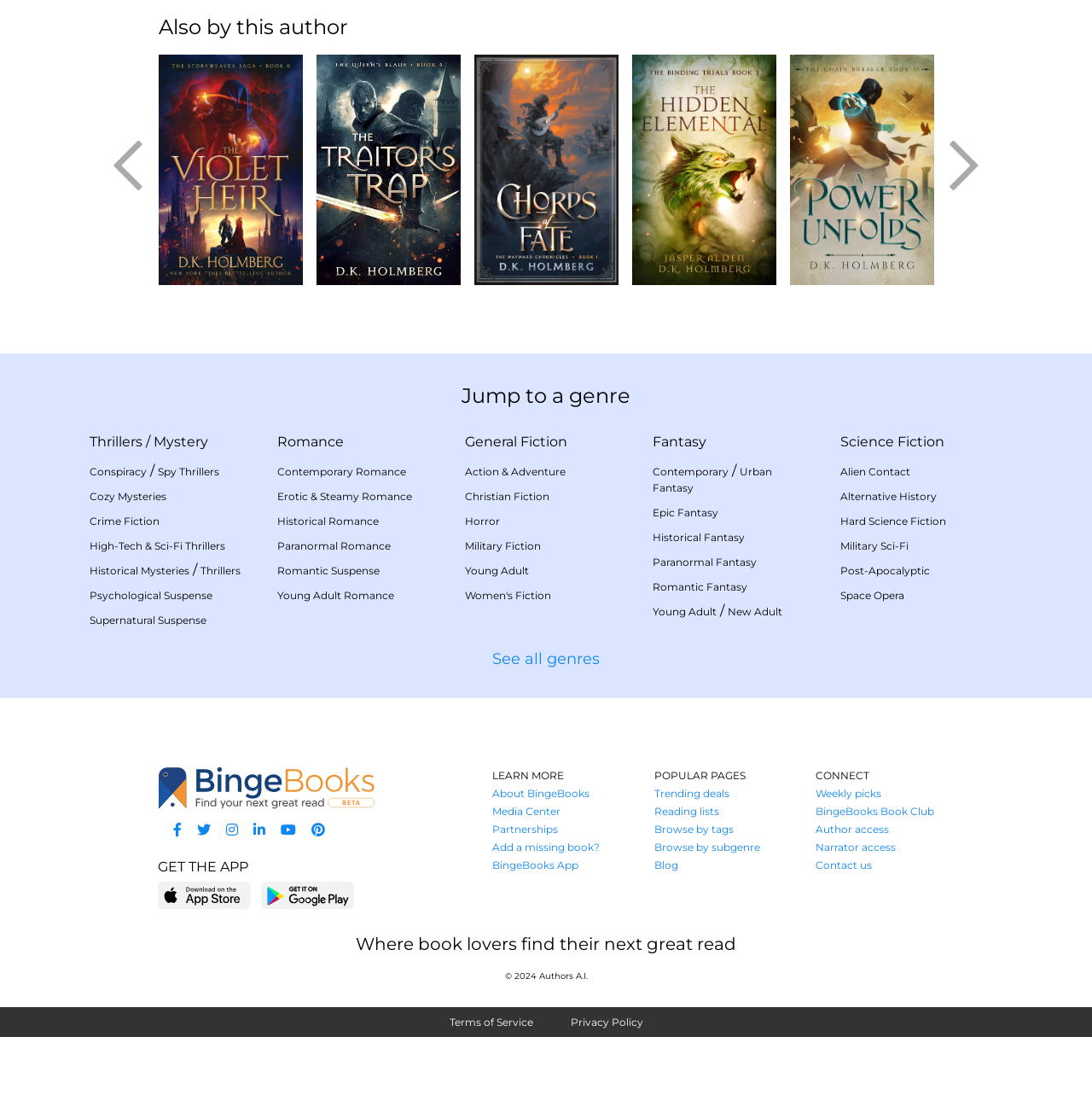Provide a brief response to the question using a single word or phrase: 
How many genres are listed on the webpage?

19